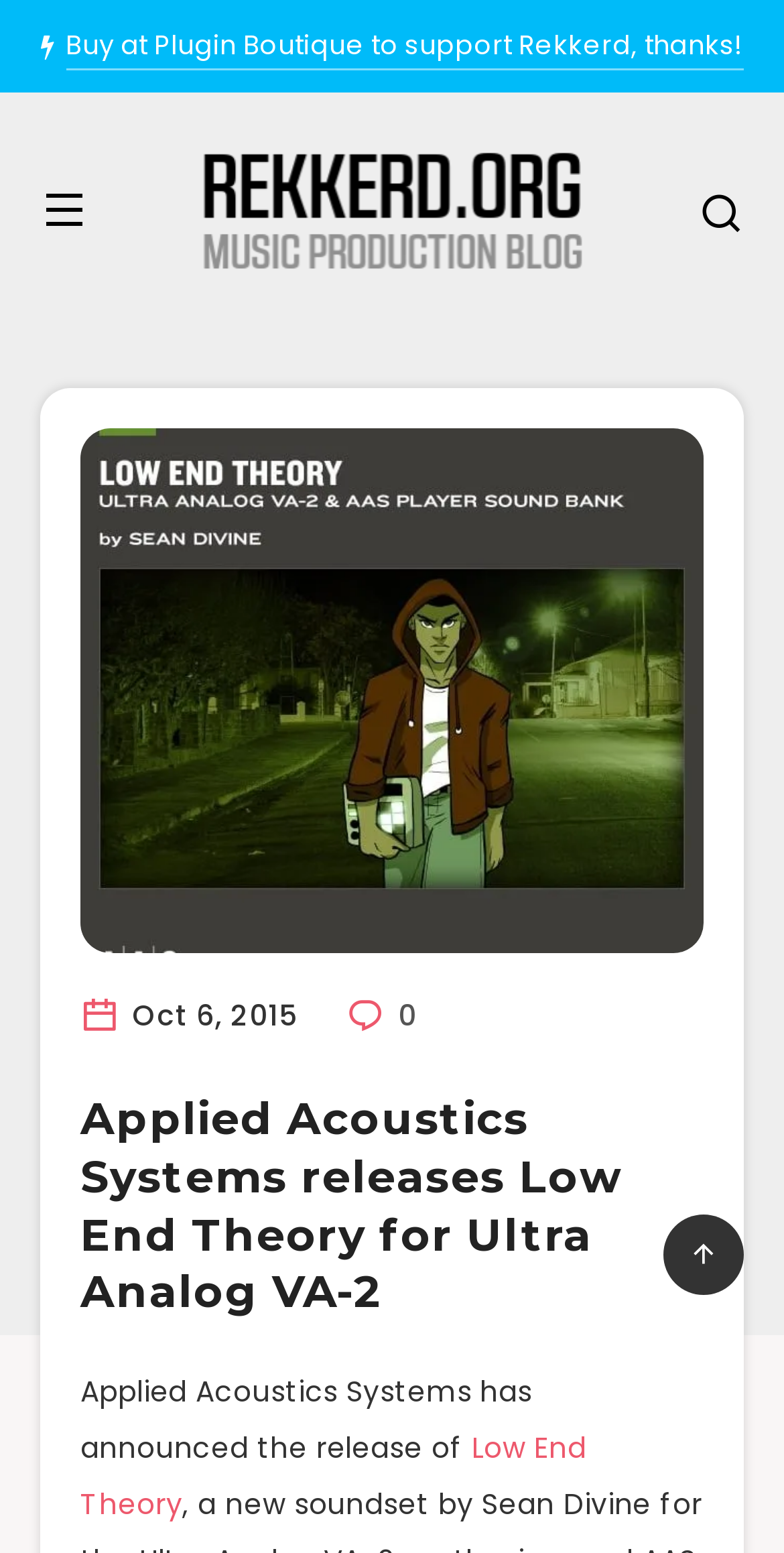Provide the bounding box coordinates of the UI element that matches the description: "Podcasts".

None